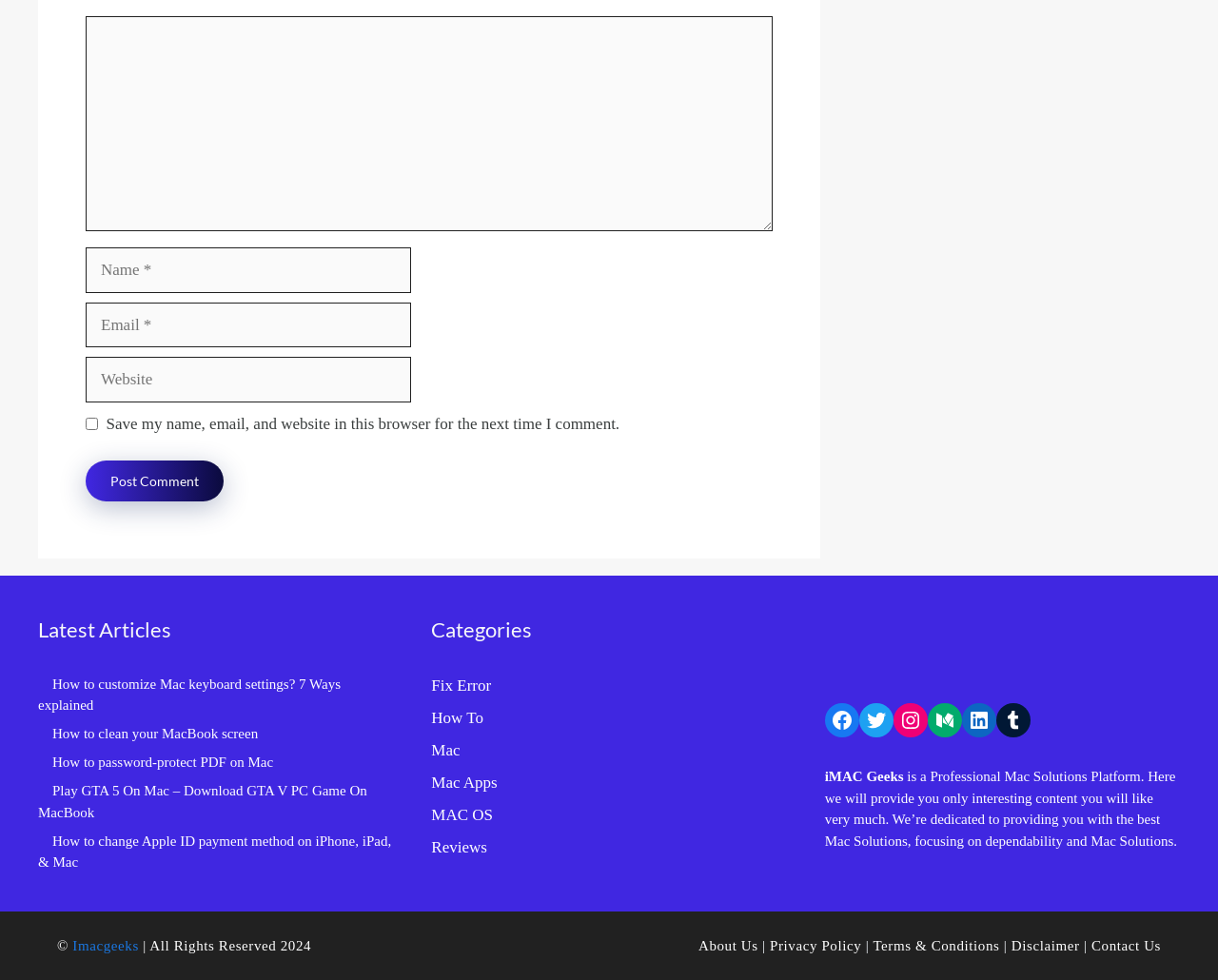Please identify the bounding box coordinates of the element I should click to complete this instruction: 'Click the Post Comment button'. The coordinates should be given as four float numbers between 0 and 1, like this: [left, top, right, bottom].

[0.07, 0.47, 0.184, 0.511]